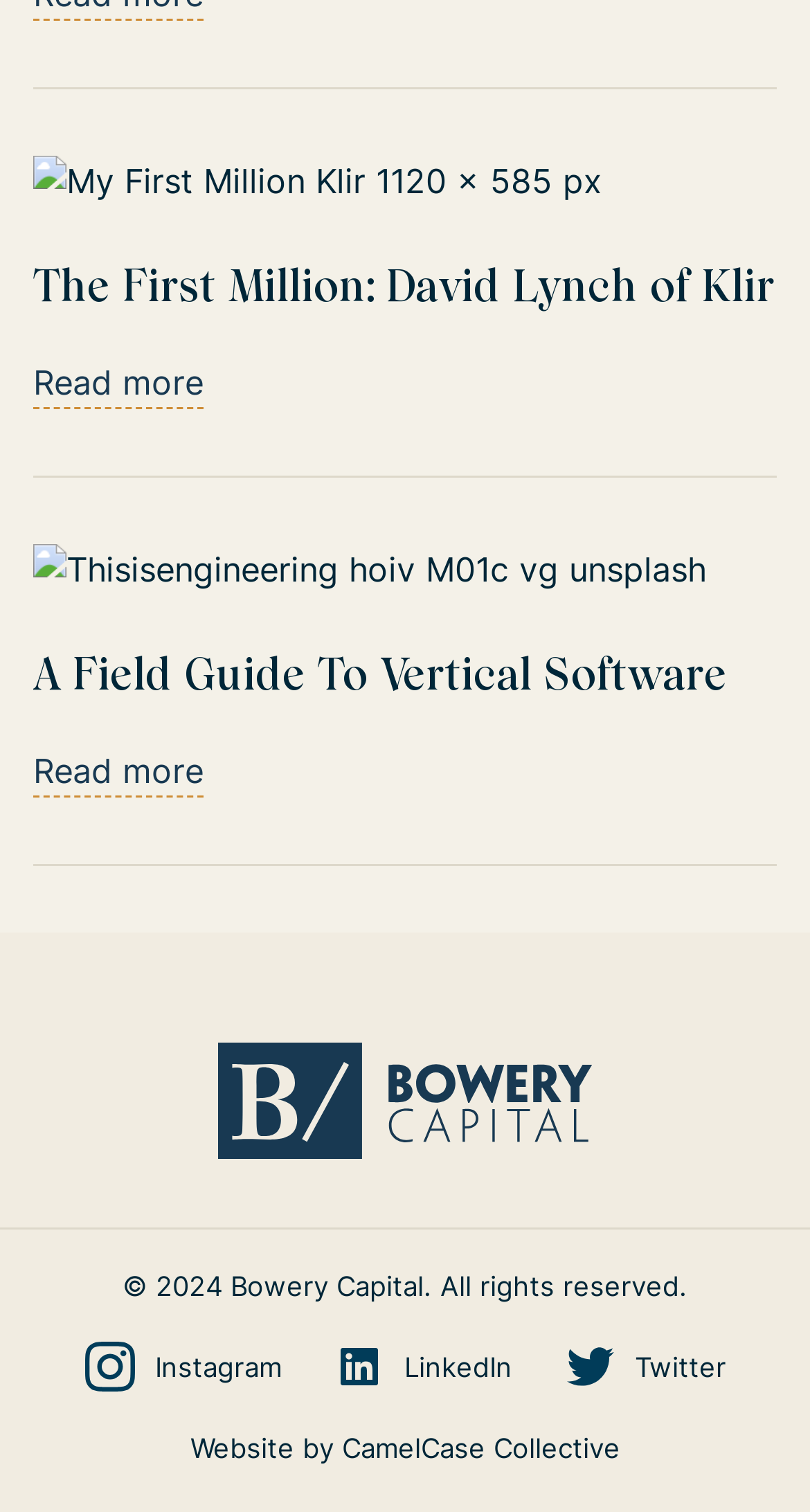Provide your answer in one word or a succinct phrase for the question: 
How many social media links are available on the webpage?

3